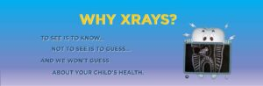What is the purpose of the x-ray image?
From the screenshot, supply a one-word or short-phrase answer.

To show tooth structure